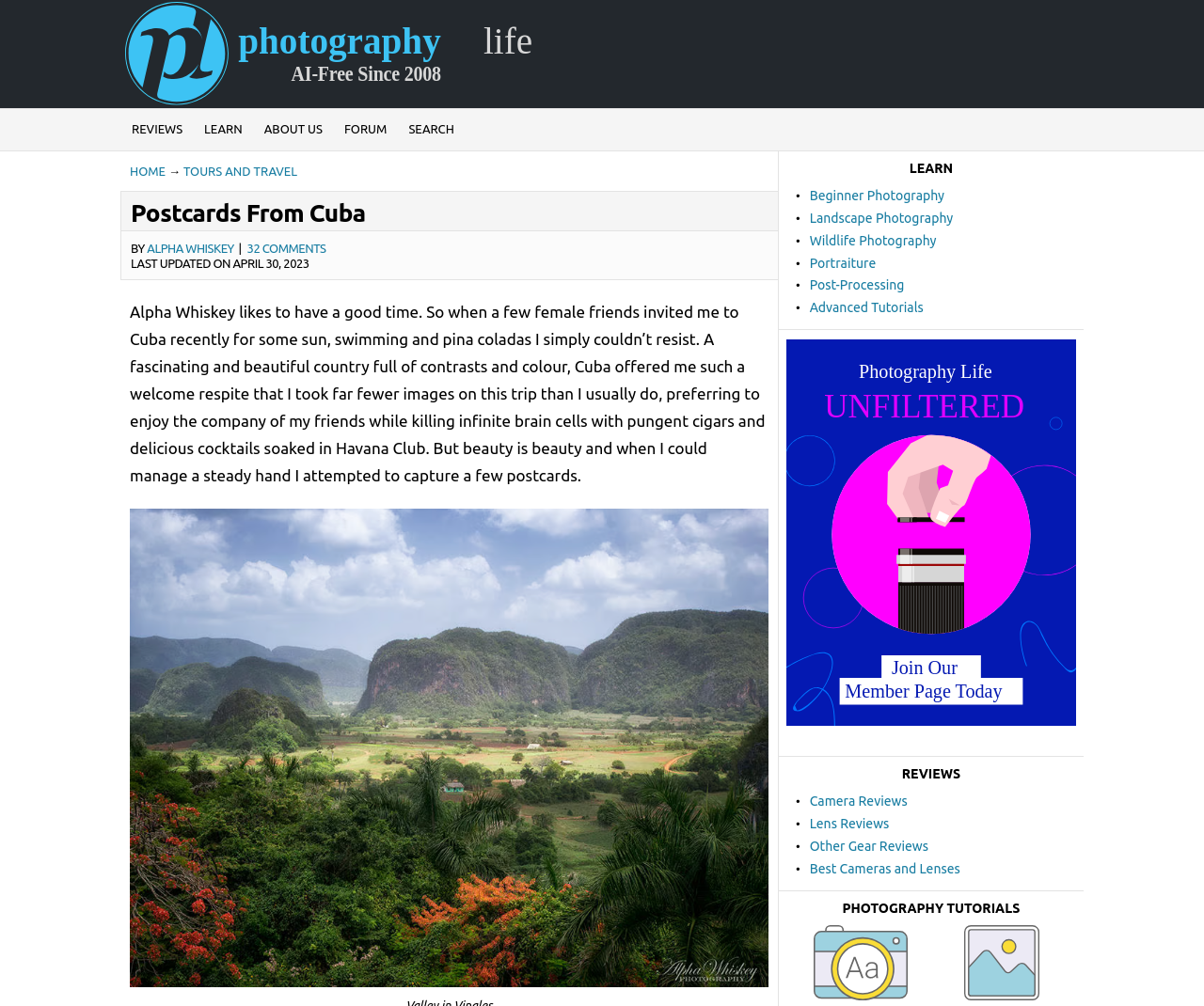Please determine the bounding box coordinates for the element that should be clicked to follow these instructions: "Learn about Beginner Photography".

[0.672, 0.187, 0.784, 0.202]